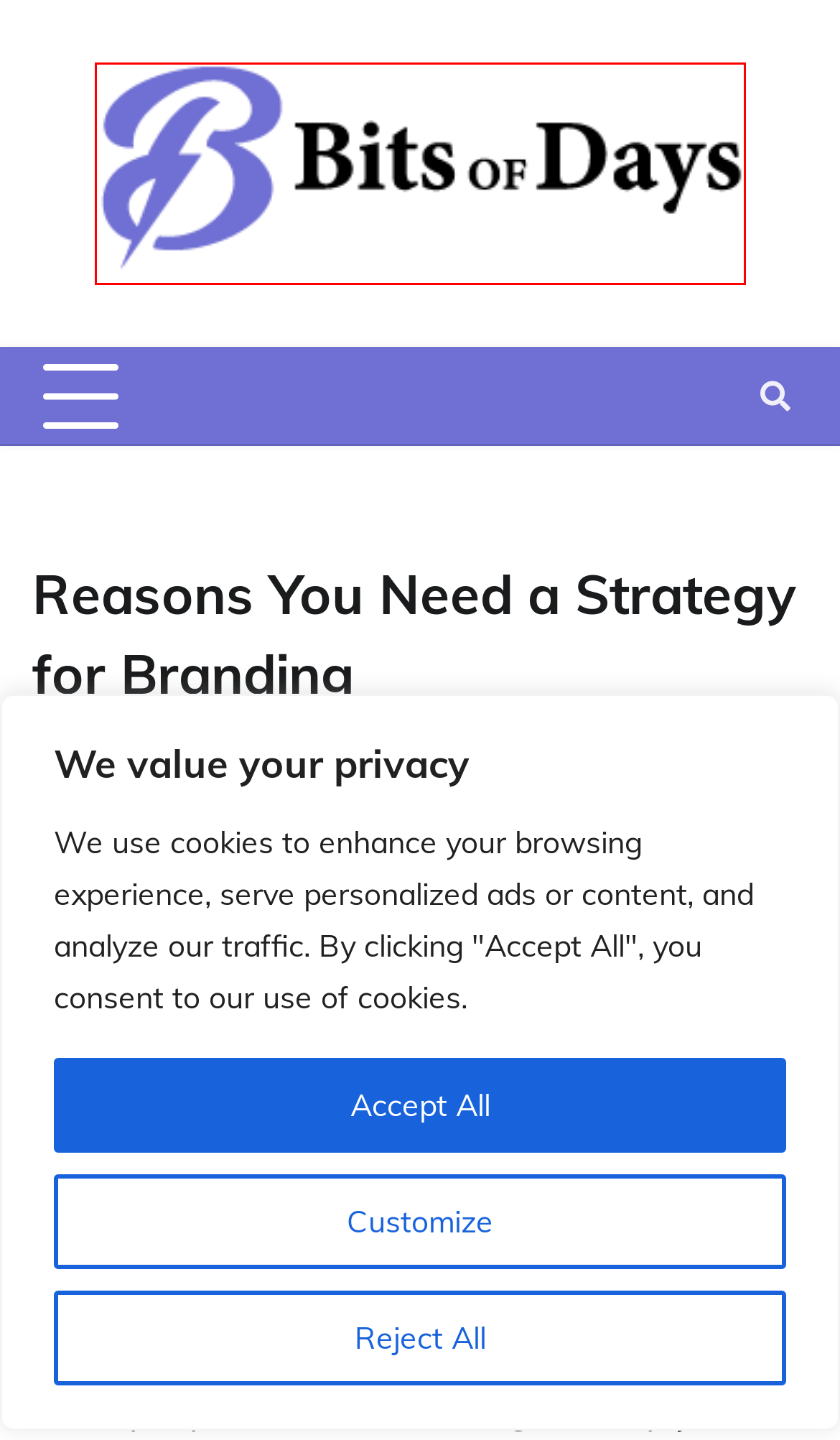Using the screenshot of a webpage with a red bounding box, pick the webpage description that most accurately represents the new webpage after the element inside the red box is clicked. Here are the candidates:
A. Top questions to ask your accountant - Bits Of Days
B. Entertainment Archives - Bits Of Days
C. Home - Bits Of Days
D. Lindsay Dawson, Author at Bits Of Days
E. Must-Have Travel Gear for Toddlers, Preschoolers, and Big Kids - Bits Of Days
F. Professional Teeth Whitening Services - Bits Of Days
G. Roger Walker, Author at Bits Of Days
H. Education Archives - Bits Of Days

C